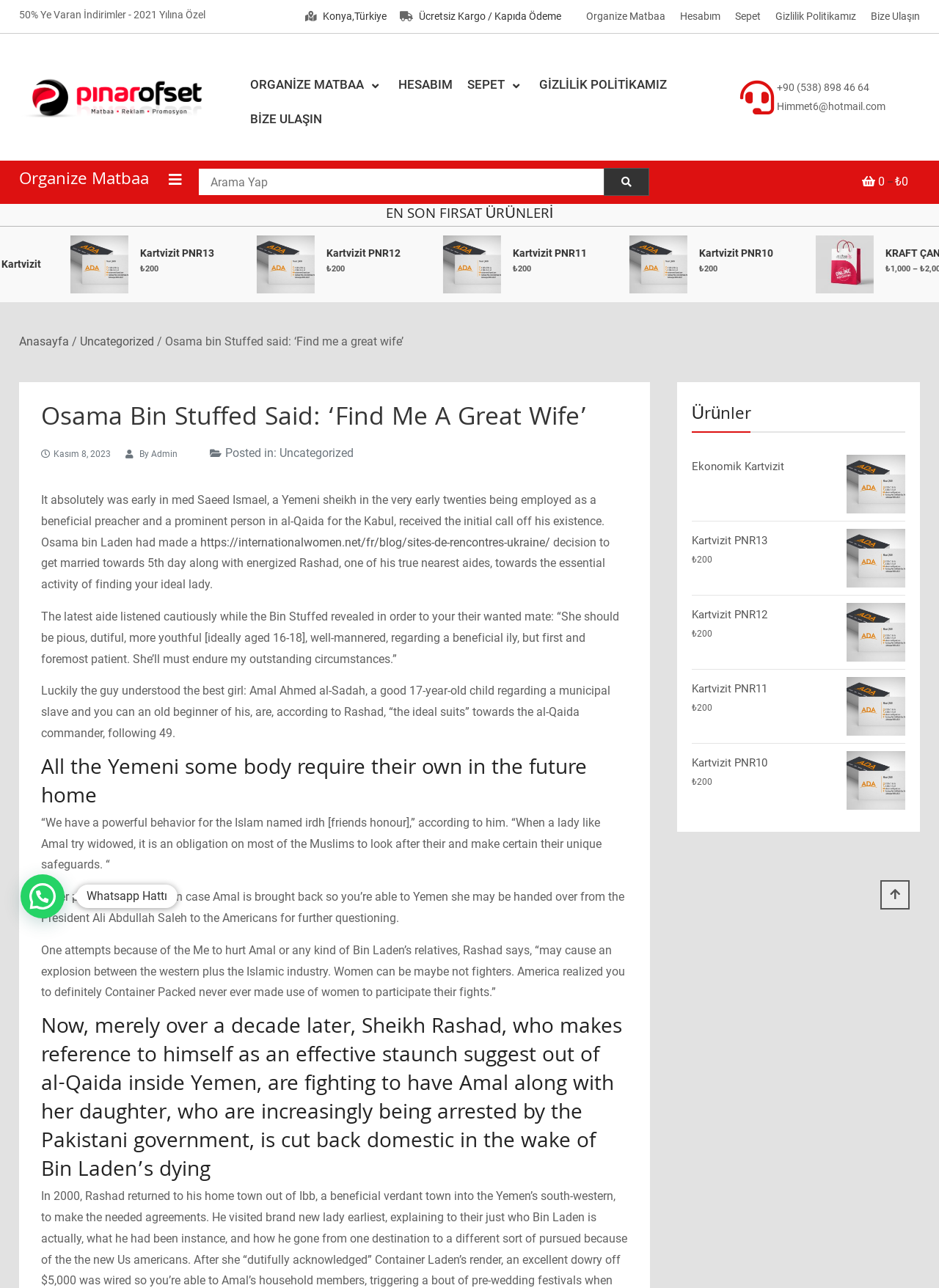Can you pinpoint the bounding box coordinates for the clickable element required for this instruction: "Click the 'GO' button"? The coordinates should be four float numbers between 0 and 1, i.e., [left, top, right, bottom].

None